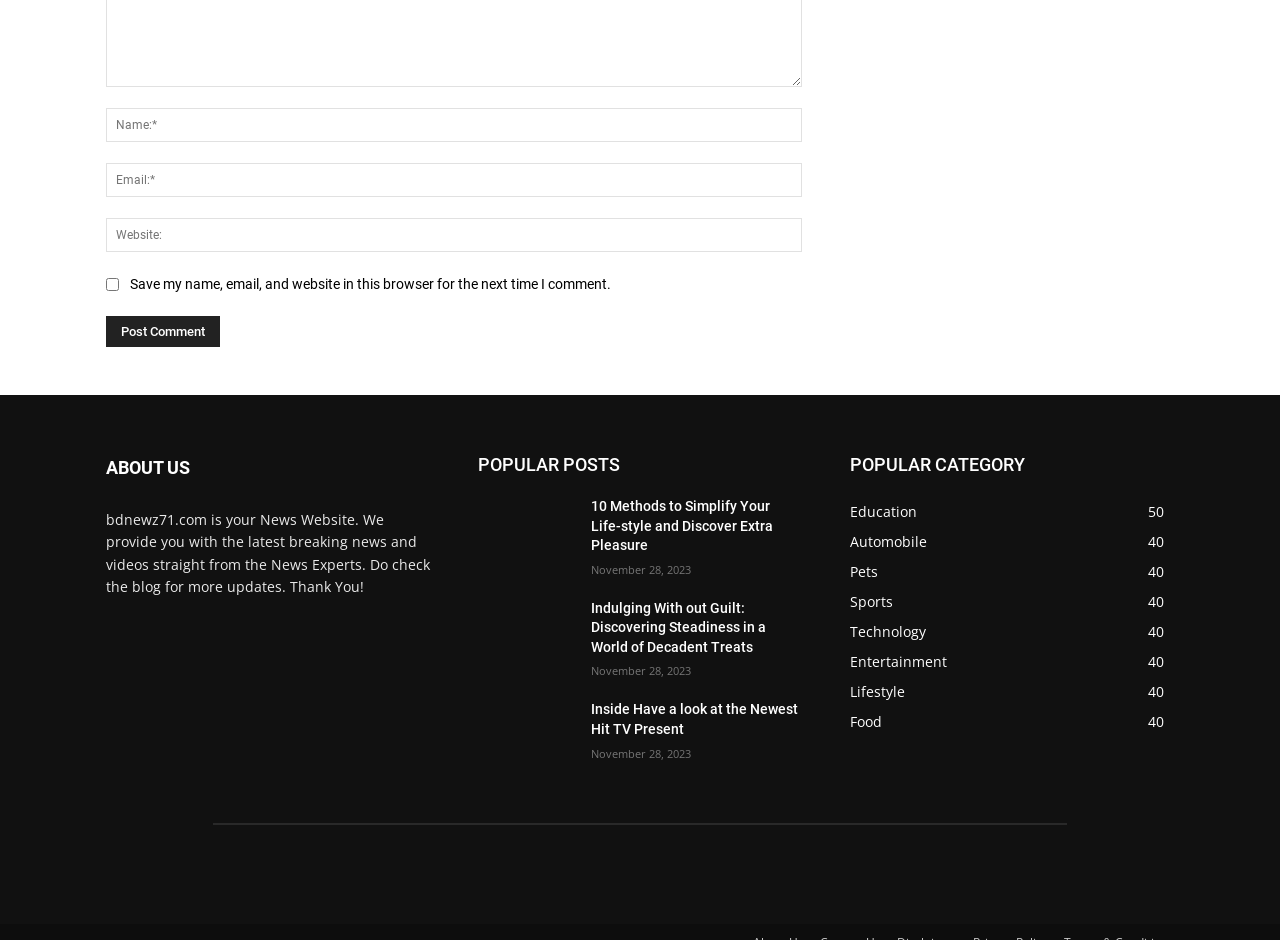Can you specify the bounding box coordinates of the area that needs to be clicked to fulfill the following instruction: "Read the 'ABOUT US' section"?

[0.083, 0.464, 0.148, 0.484]